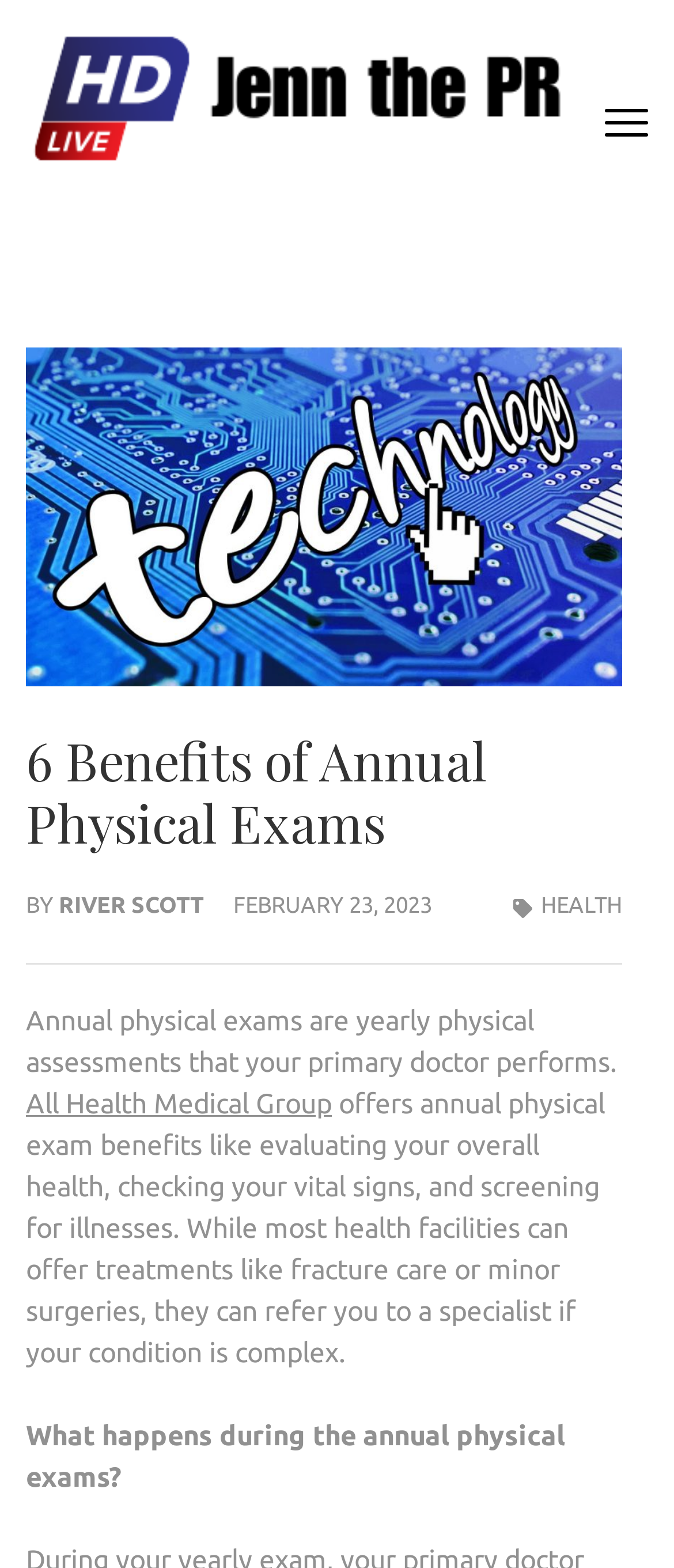Given the description "River Scott", provide the bounding box coordinates of the corresponding UI element.

[0.087, 0.569, 0.303, 0.584]